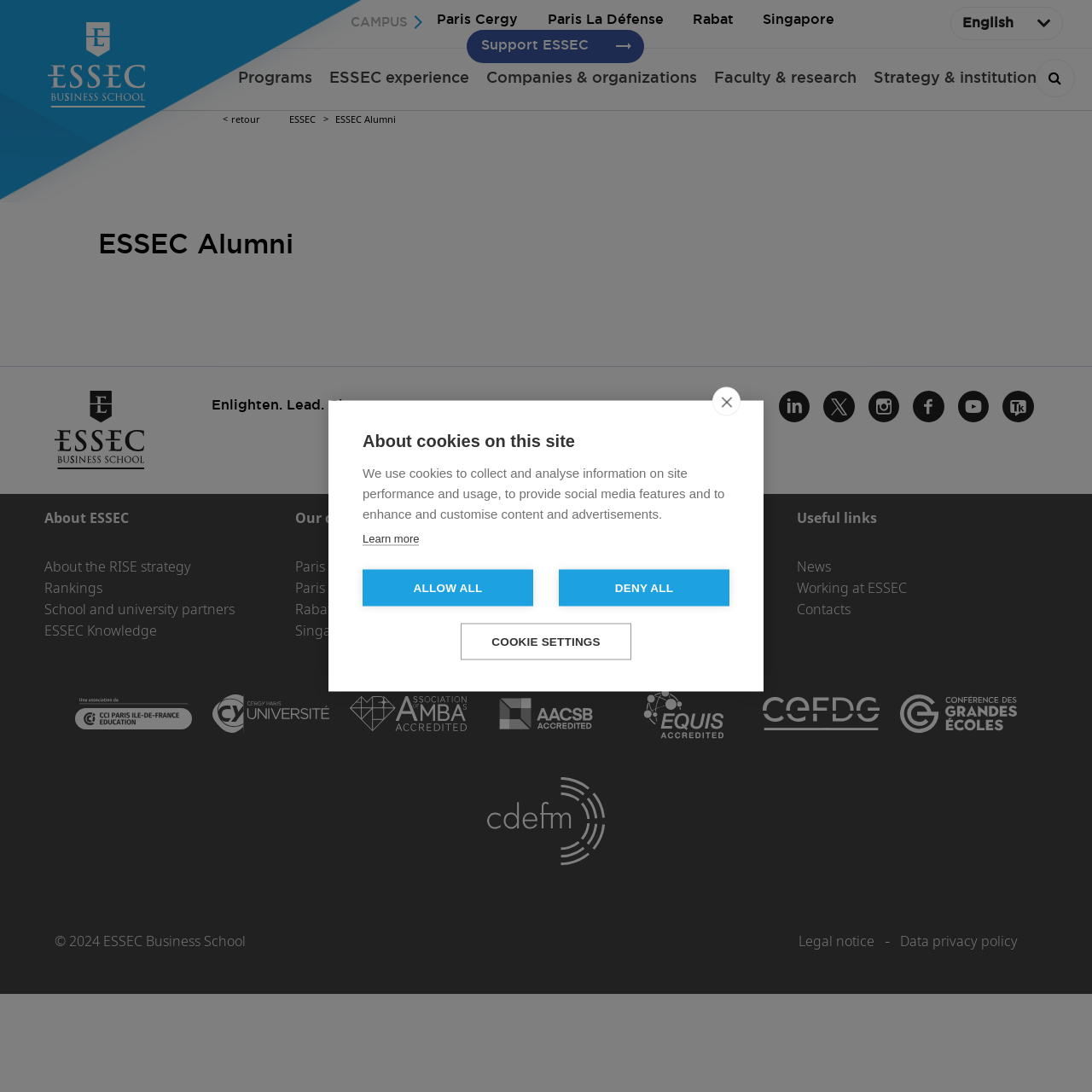What social media platforms does ESSEC have?
Based on the content of the image, thoroughly explain and answer the question.

I found the answer by looking at the links with images of social media platforms, which are Linkedin, X, Instagram, Facebook, and Youtube.